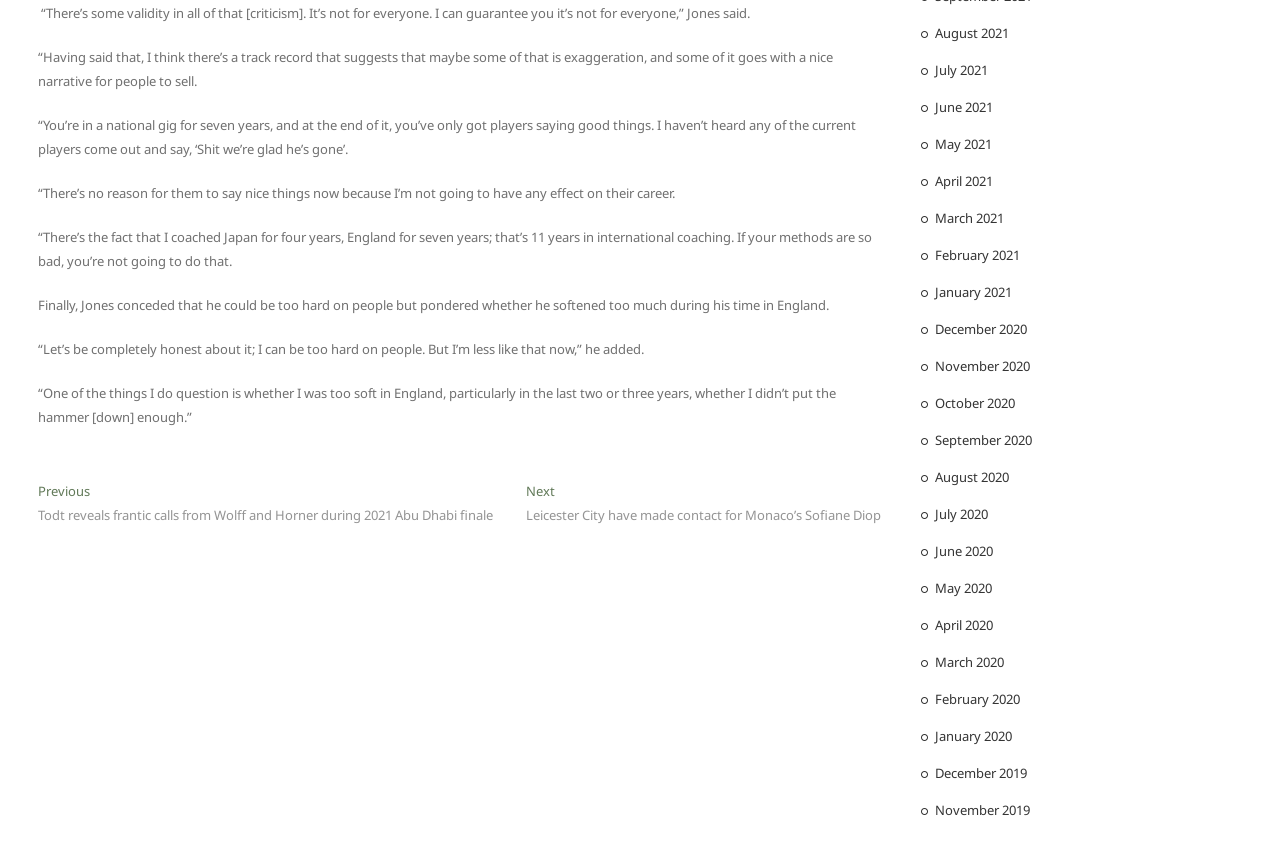Show the bounding box coordinates of the region that should be clicked to follow the instruction: "Click on 'August 2021'."

[0.73, 0.029, 0.788, 0.05]